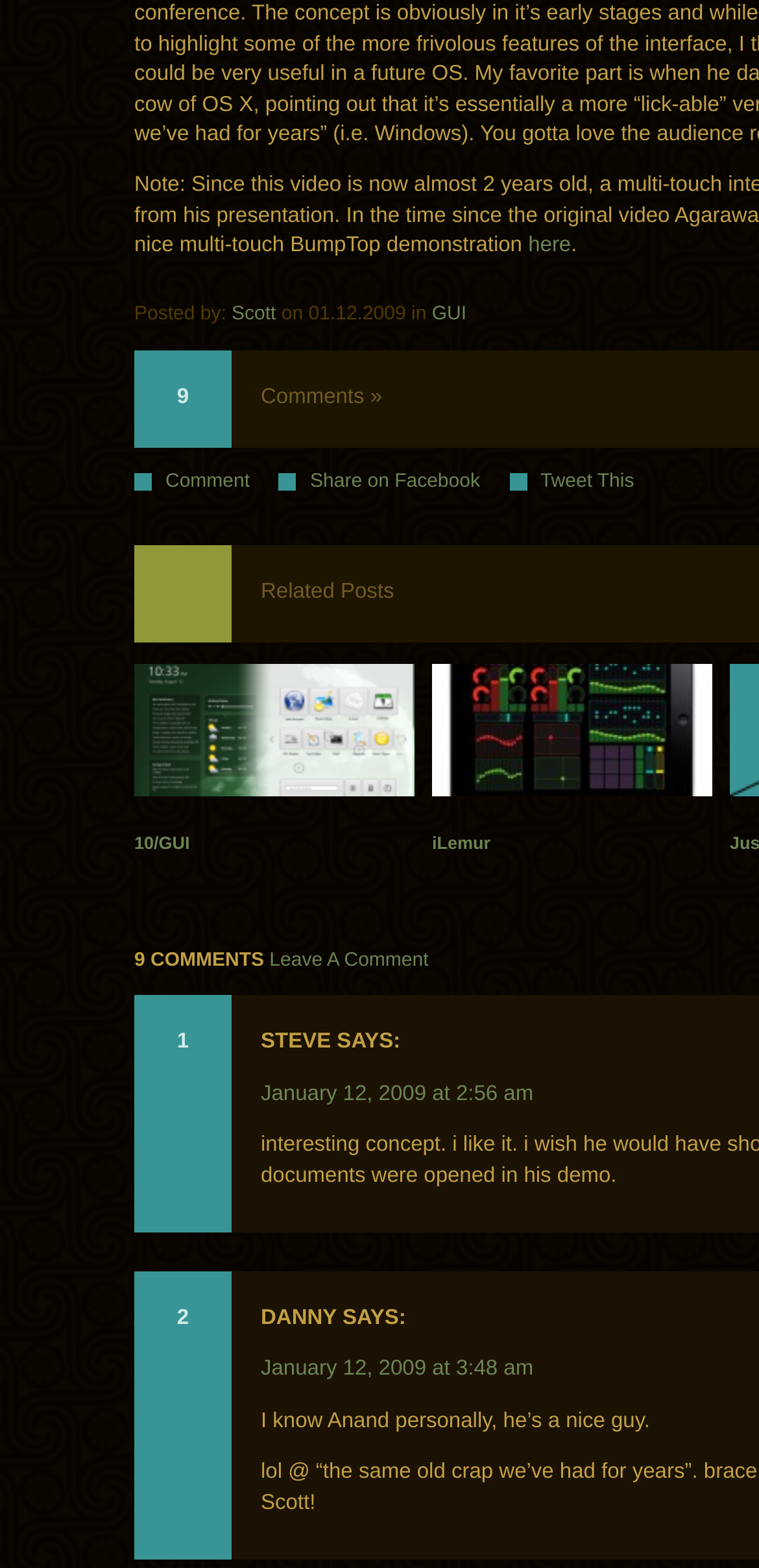Using the element description: "Tweet This", determine the bounding box coordinates for the specified UI element. The coordinates should be four float numbers between 0 and 1, [left, top, right, bottom].

[0.671, 0.298, 0.874, 0.317]